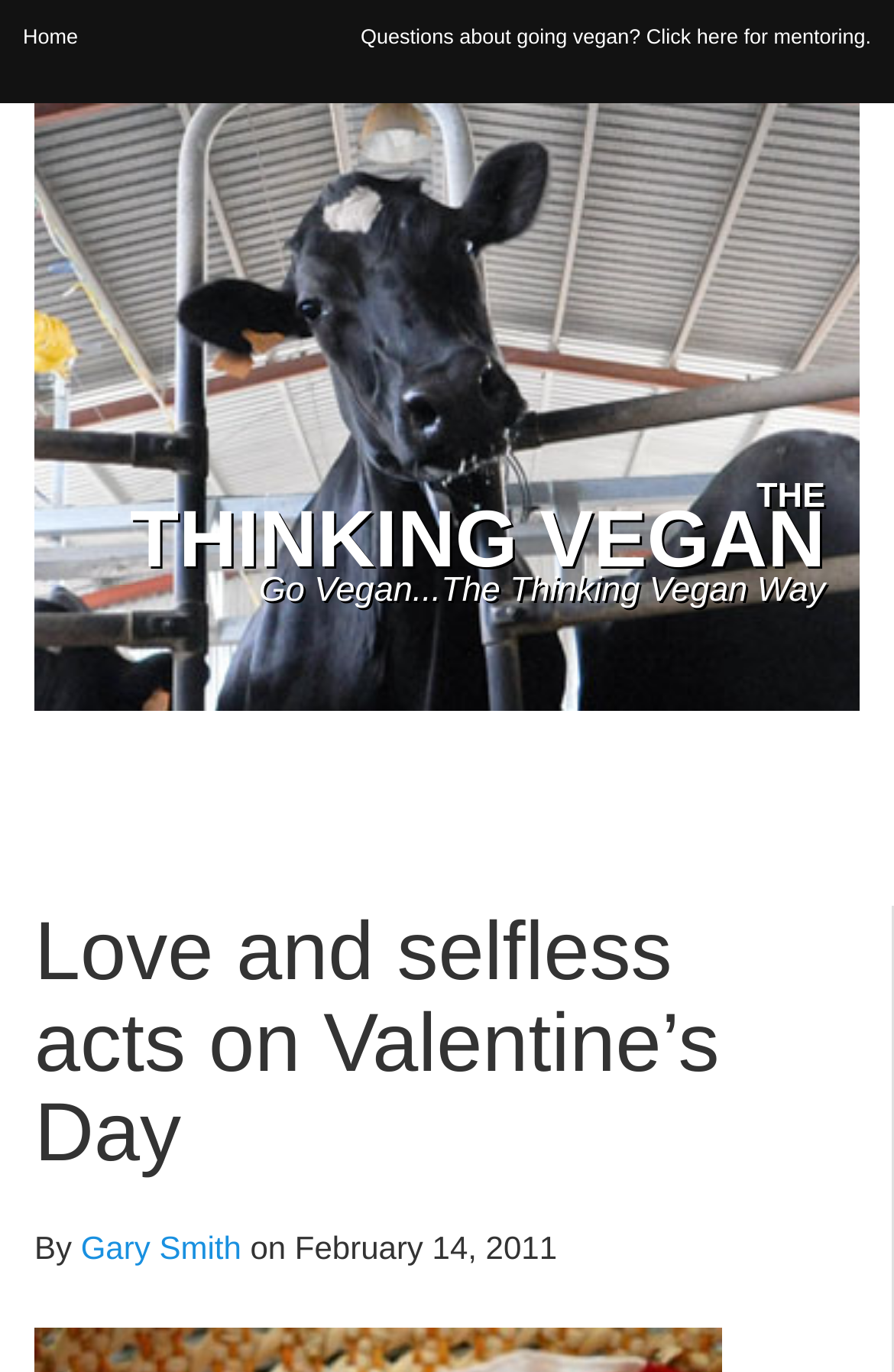Using the webpage screenshot and the element description Go Vegan...The Thinking Vegan Way, determine the bounding box coordinates. Specify the coordinates in the format (top-left x, top-left y, bottom-right x, bottom-right y) with values ranging from 0 to 1.

[0.29, 0.416, 0.923, 0.443]